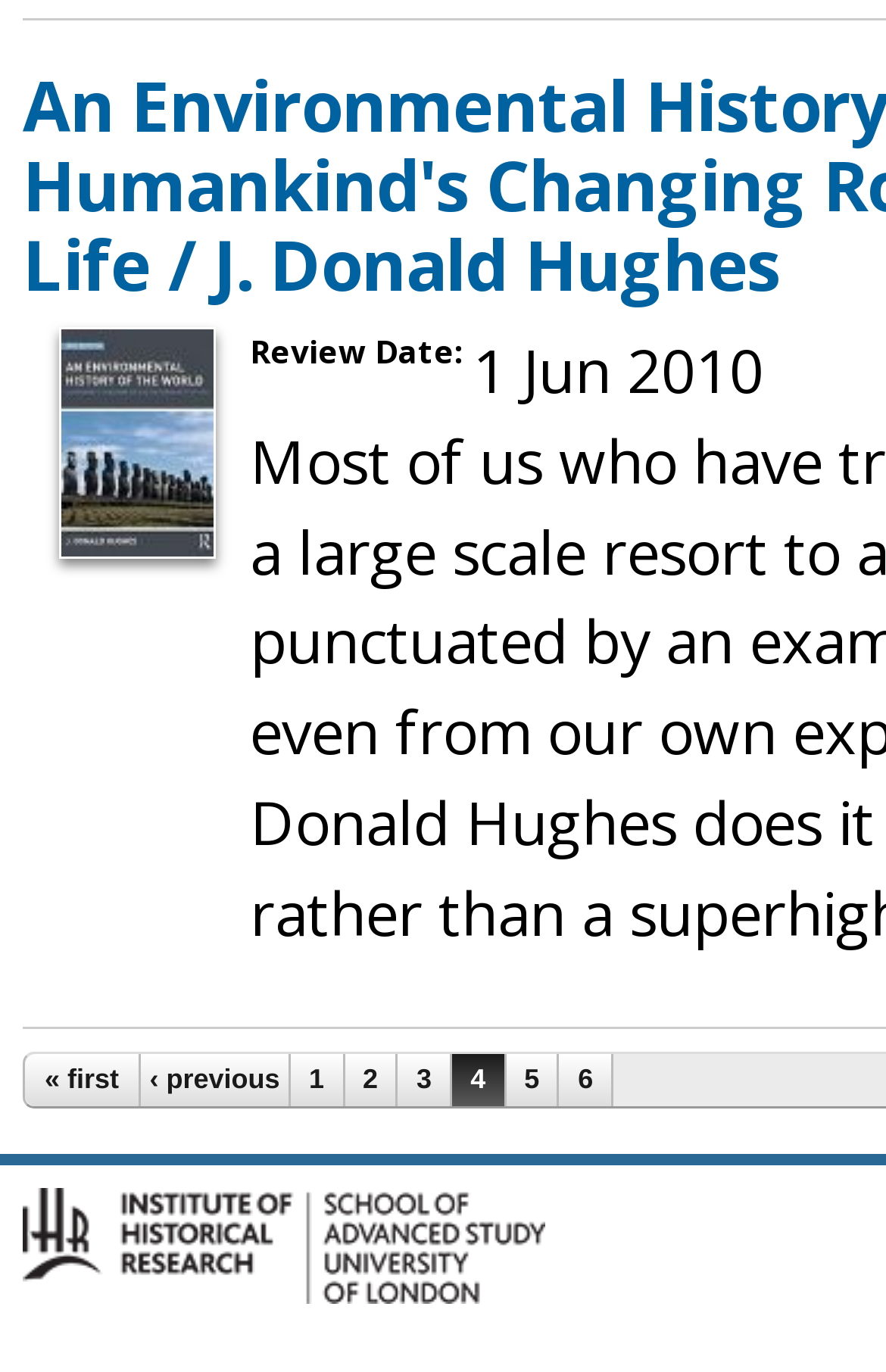How many navigation links are there for pages?
Please use the image to provide a one-word or short phrase answer.

5